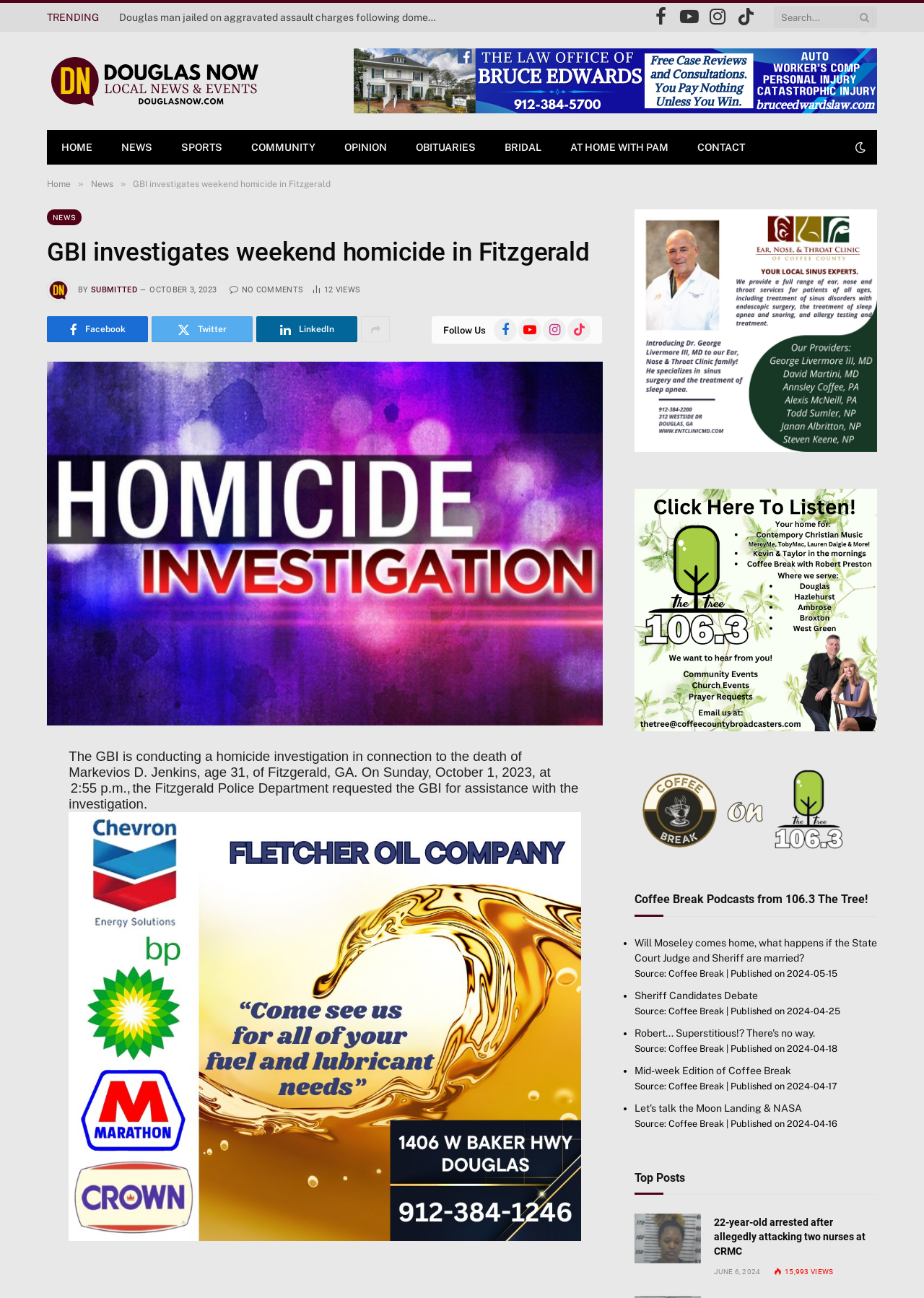Identify and provide the main heading of the webpage.

GBI investigates weekend homicide in Fitzgerald  